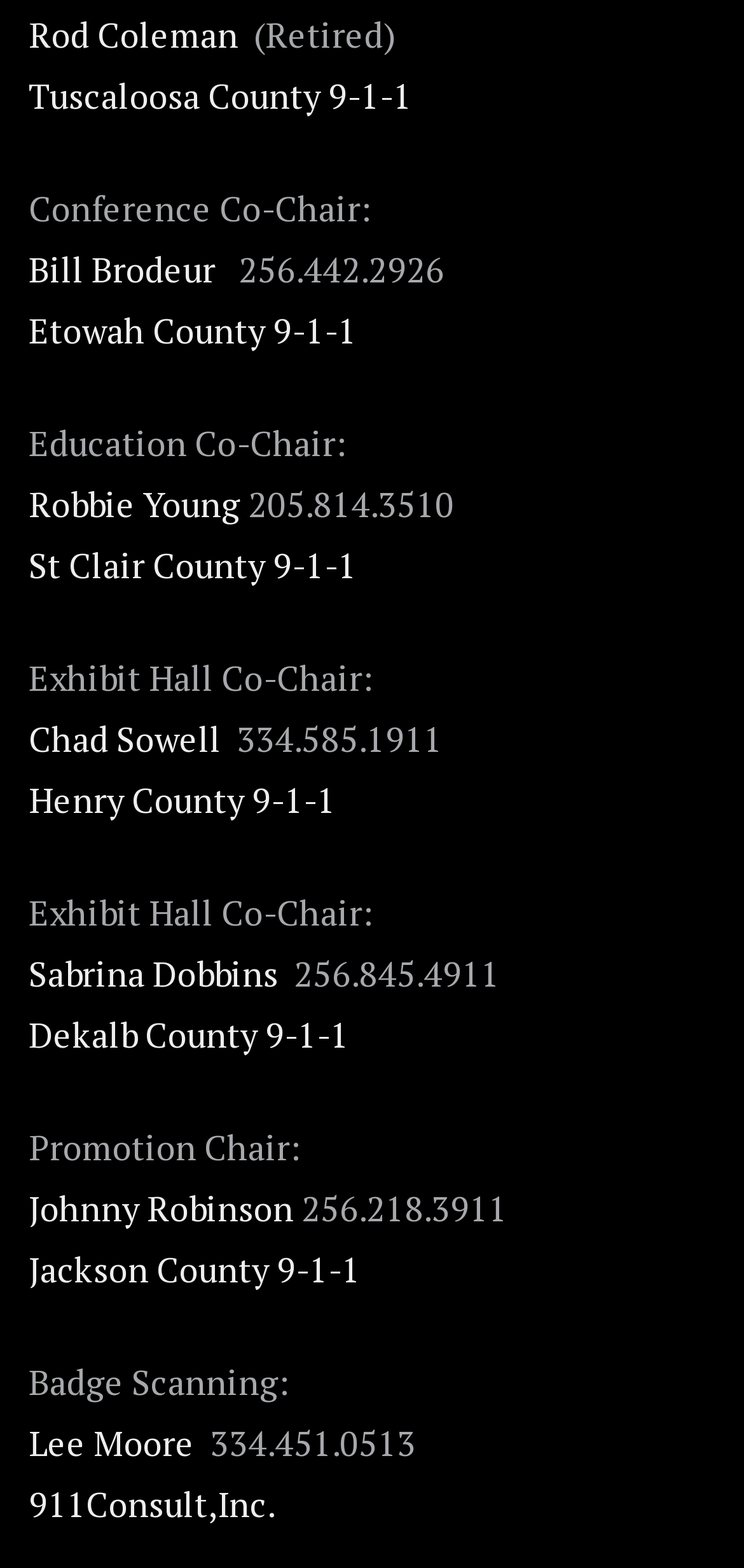How many 9-1-1 organizations are listed?
Based on the screenshot, respond with a single word or phrase.

7